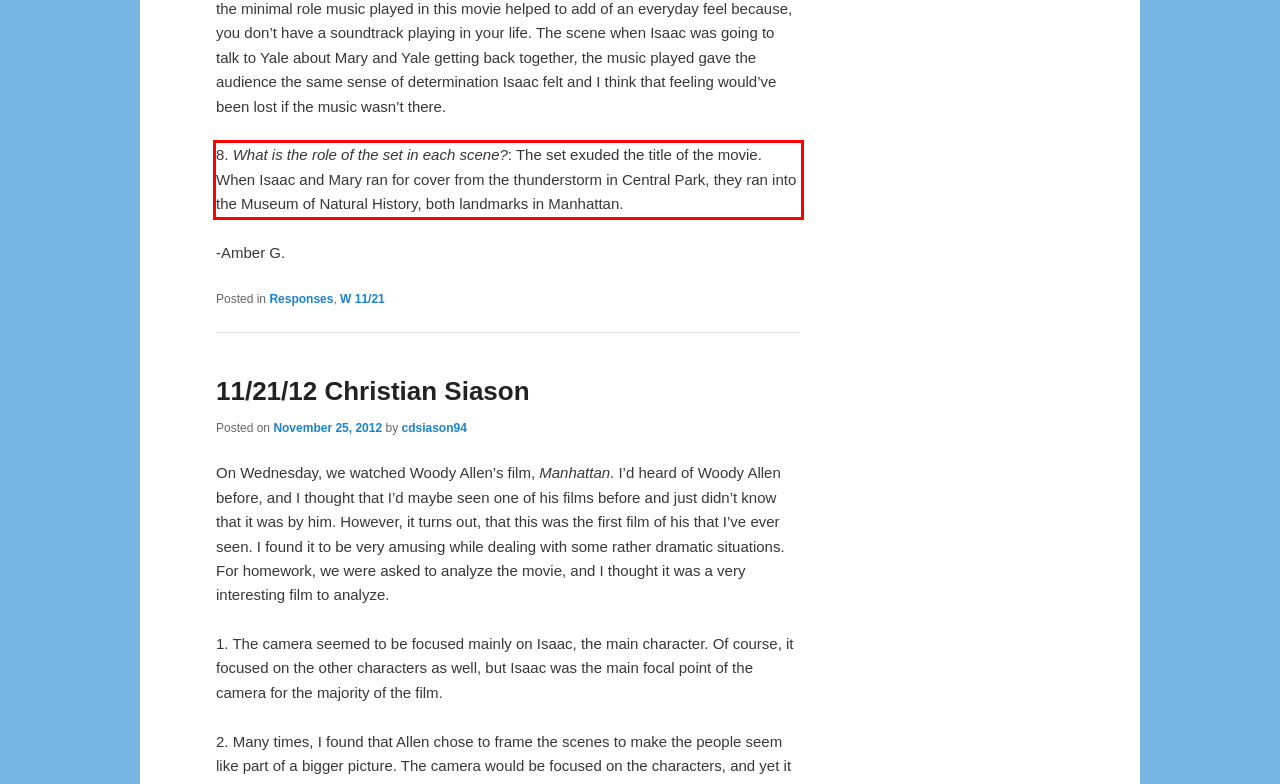You have a screenshot of a webpage with a red bounding box. Use OCR to generate the text contained within this red rectangle.

8. What is the role of the set in each scene?: The set exuded the title of the movie. When Isaac and Mary ran for cover from the thunderstorm in Central Park, they ran into the Museum of Natural History, both landmarks in Manhattan.